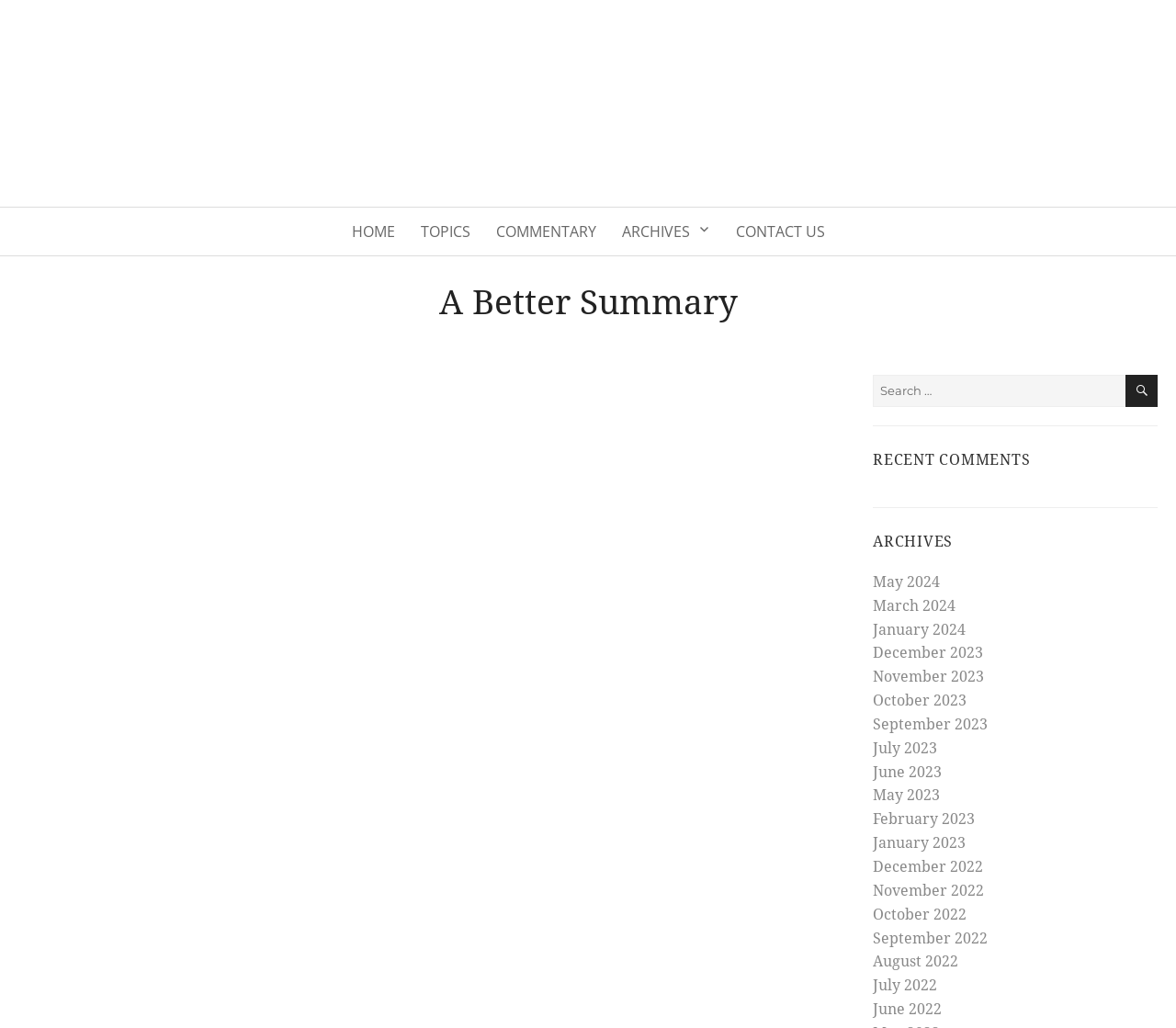Using the information in the image, could you please answer the following question in detail:
What is the purpose of the search box?

I found a search box element with a label 'Search for:' and a button with a search icon, indicating that it is used to search the website.